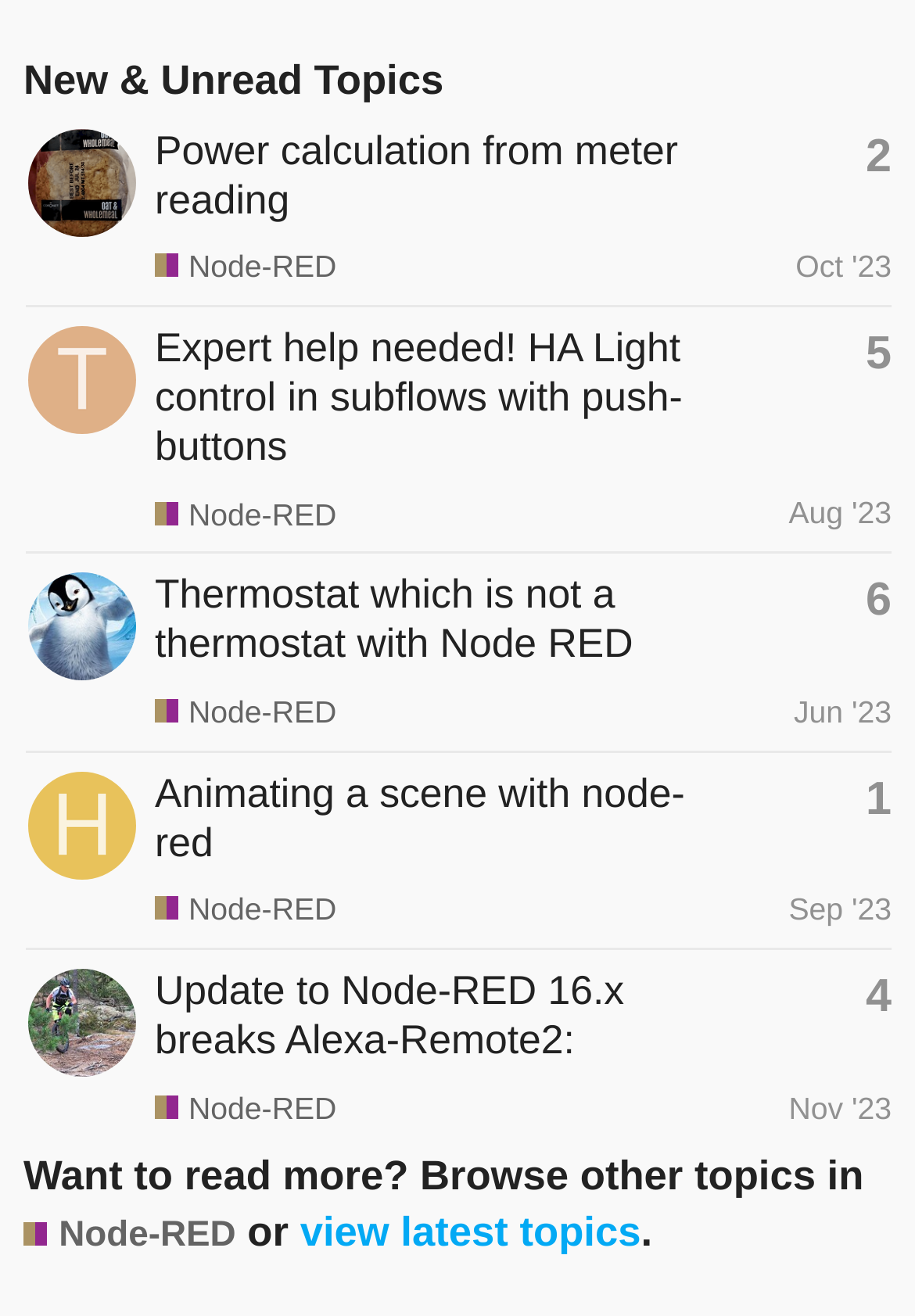Based on the element description, predict the bounding box coordinates (top-left x, top-left y, bottom-right x, bottom-right y) for the UI element in the screenshot: aria-label="Hyacinthe's profile, latest poster"

[0.028, 0.461, 0.151, 0.491]